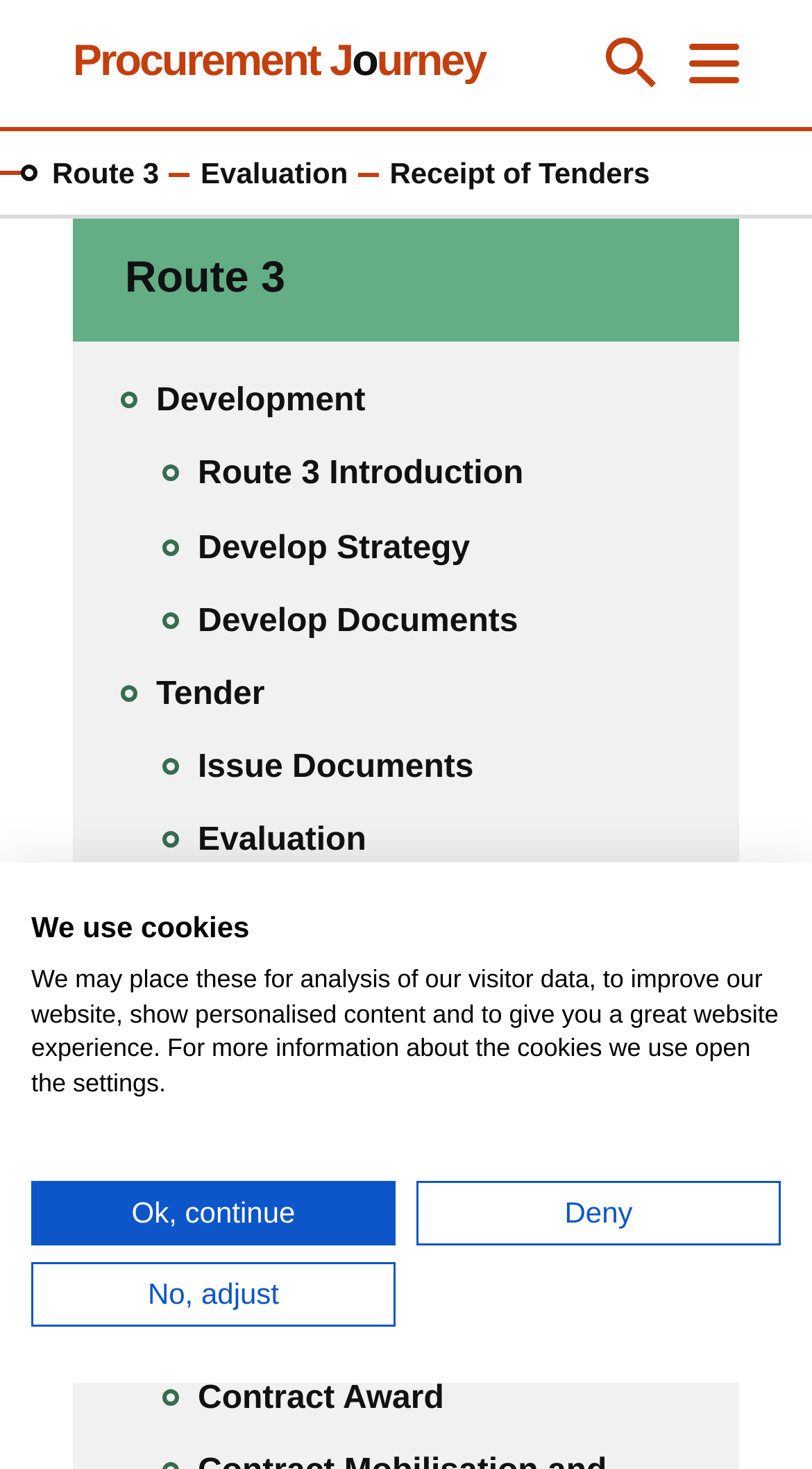Please identify the bounding box coordinates of the element's region that needs to be clicked to fulfill the following instruction: "Click Evaluation". The bounding box coordinates should consist of four float numbers between 0 and 1, i.e., [left, top, right, bottom].

[0.247, 0.106, 0.429, 0.129]